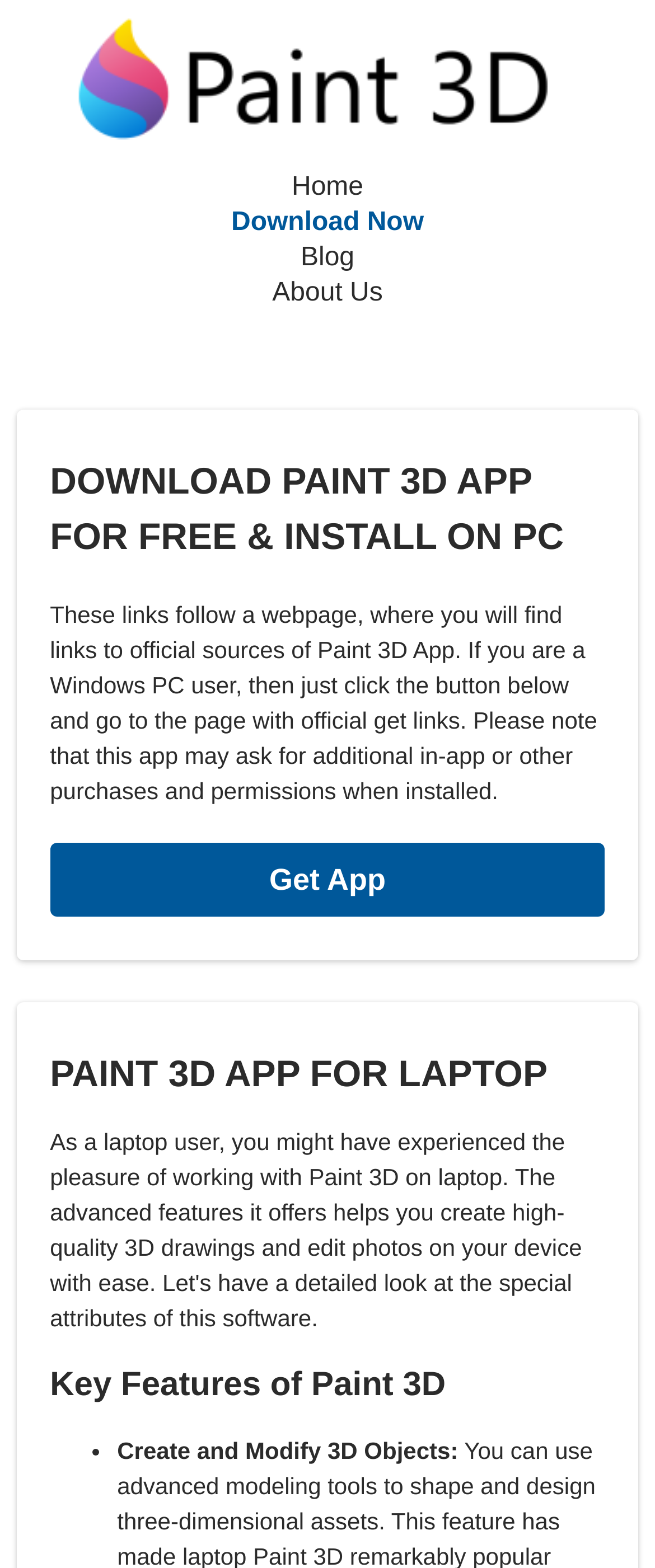Where can you find official sources of Paint 3D App?
Answer the question based on the image using a single word or a brief phrase.

Webpage links